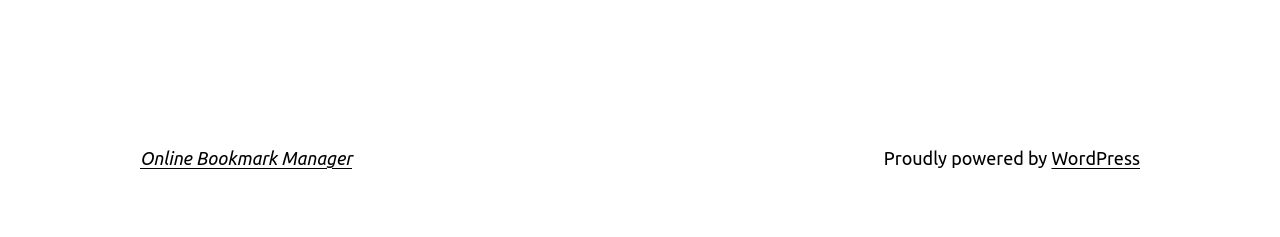Find the bounding box coordinates corresponding to the UI element with the description: "WordPress". The coordinates should be formatted as [left, top, right, bottom], with values as floats between 0 and 1.

[0.821, 0.623, 0.891, 0.708]